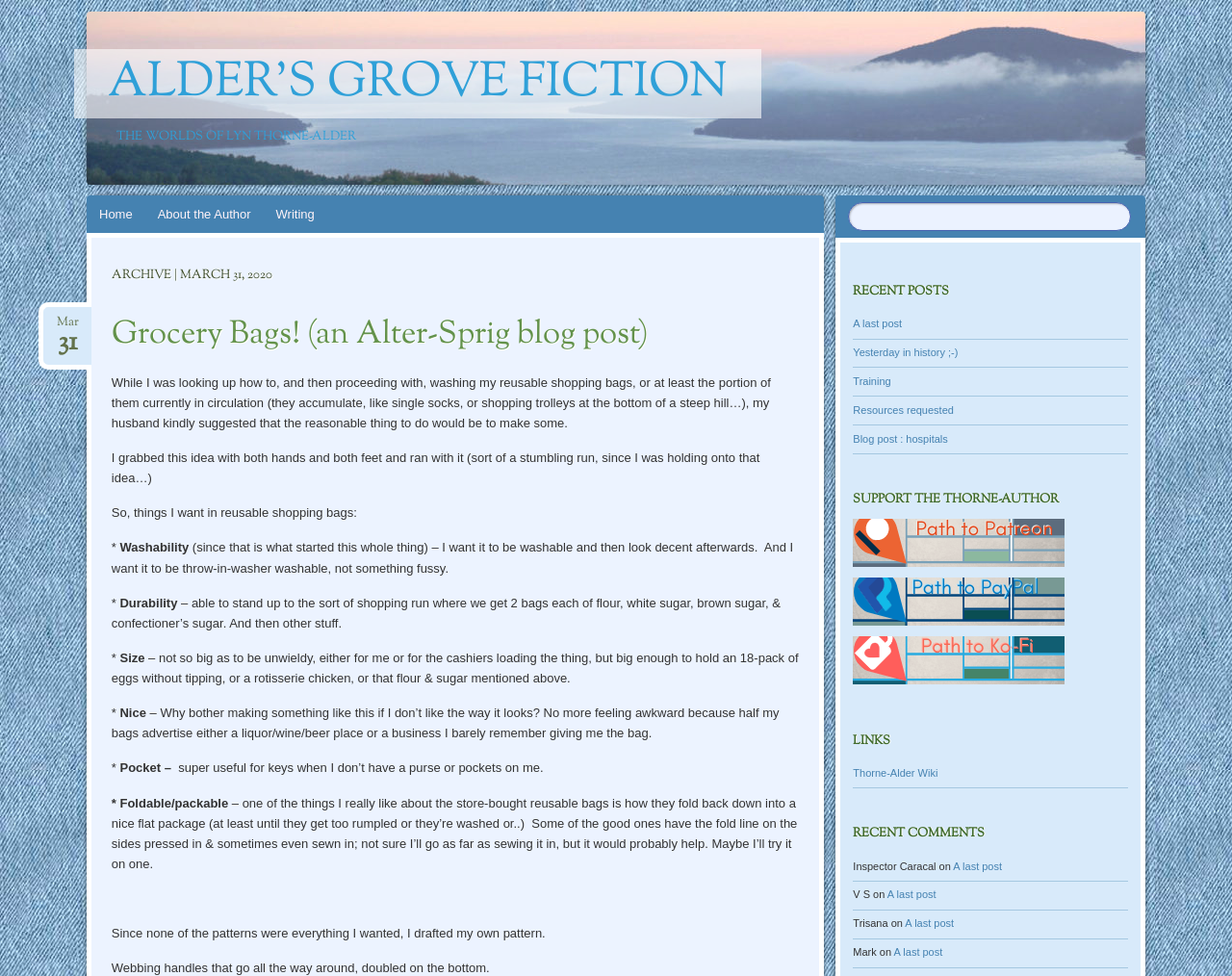What is the category of the link 'Thorne-Alder Wiki'?
By examining the image, provide a one-word or phrase answer.

LINKS